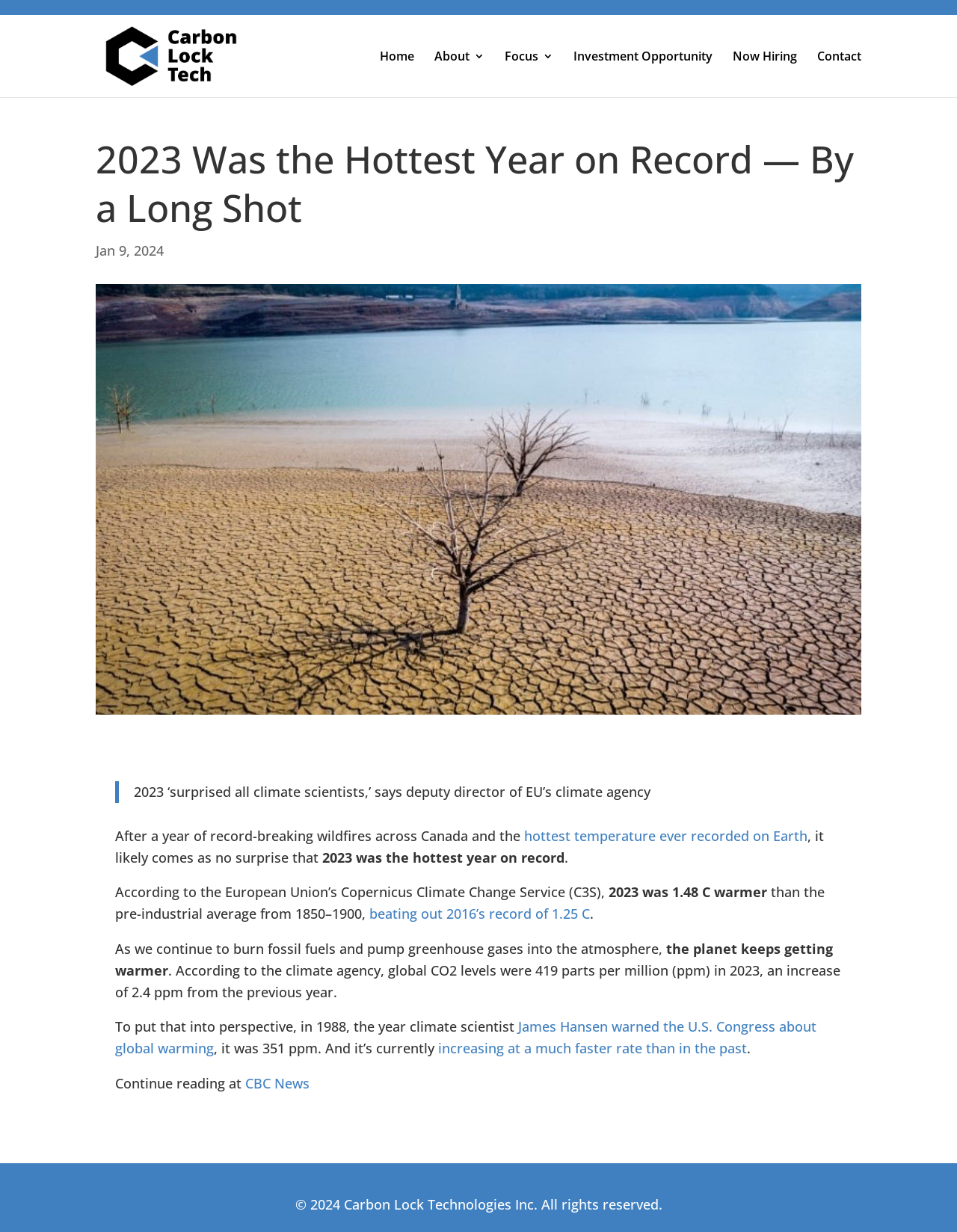Determine the bounding box coordinates for the clickable element required to fulfill the instruction: "Read the article about the hottest year on record". Provide the coordinates as four float numbers between 0 and 1, i.e., [left, top, right, bottom].

[0.1, 0.11, 0.9, 0.195]